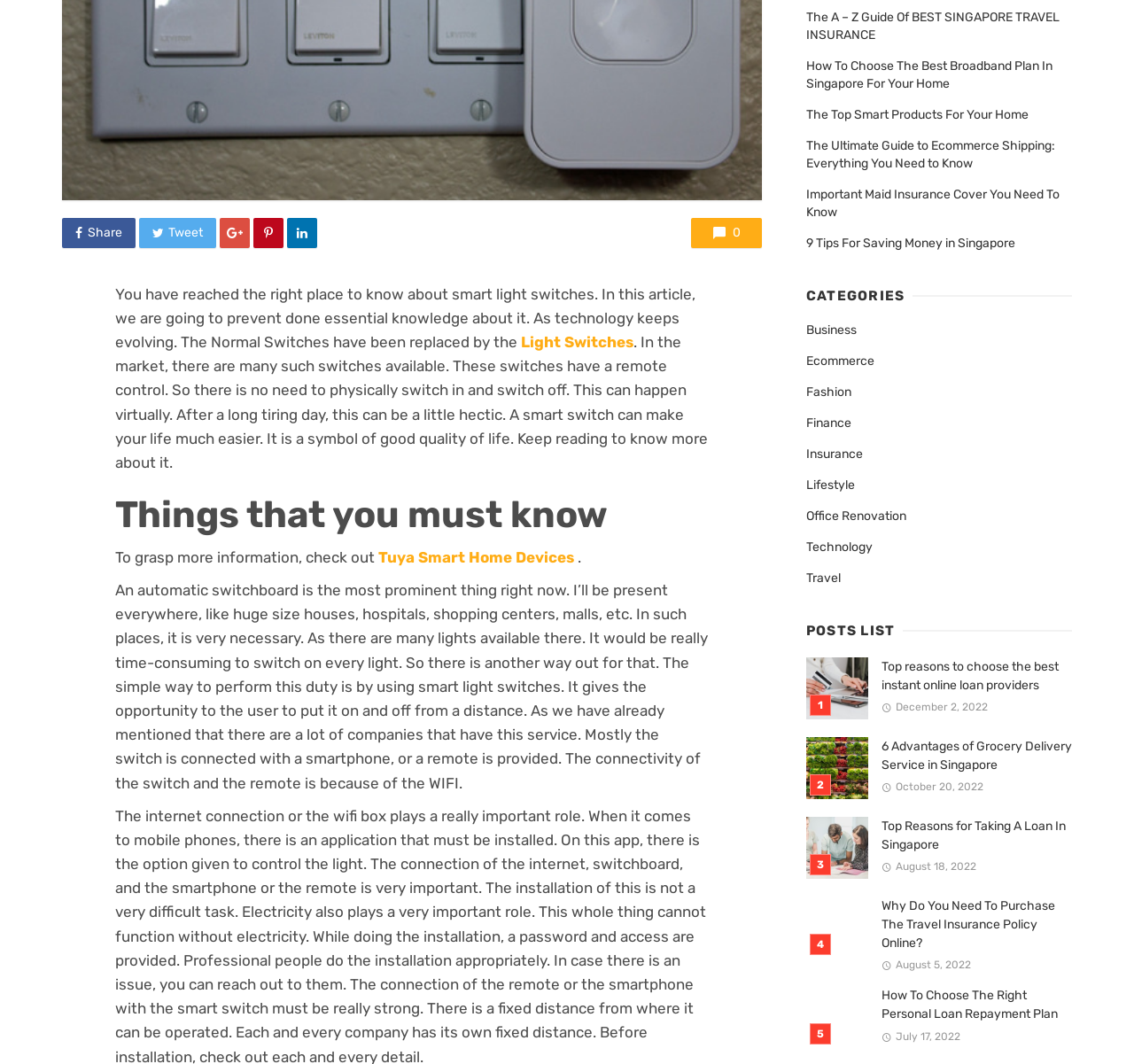Provide the bounding box coordinates in the format (top-left x, top-left y, bottom-right x, bottom-right y). All values are floating point numbers between 0 and 1. Determine the bounding box coordinate of the UI element described as: Office Renovation

[0.711, 0.477, 0.799, 0.494]